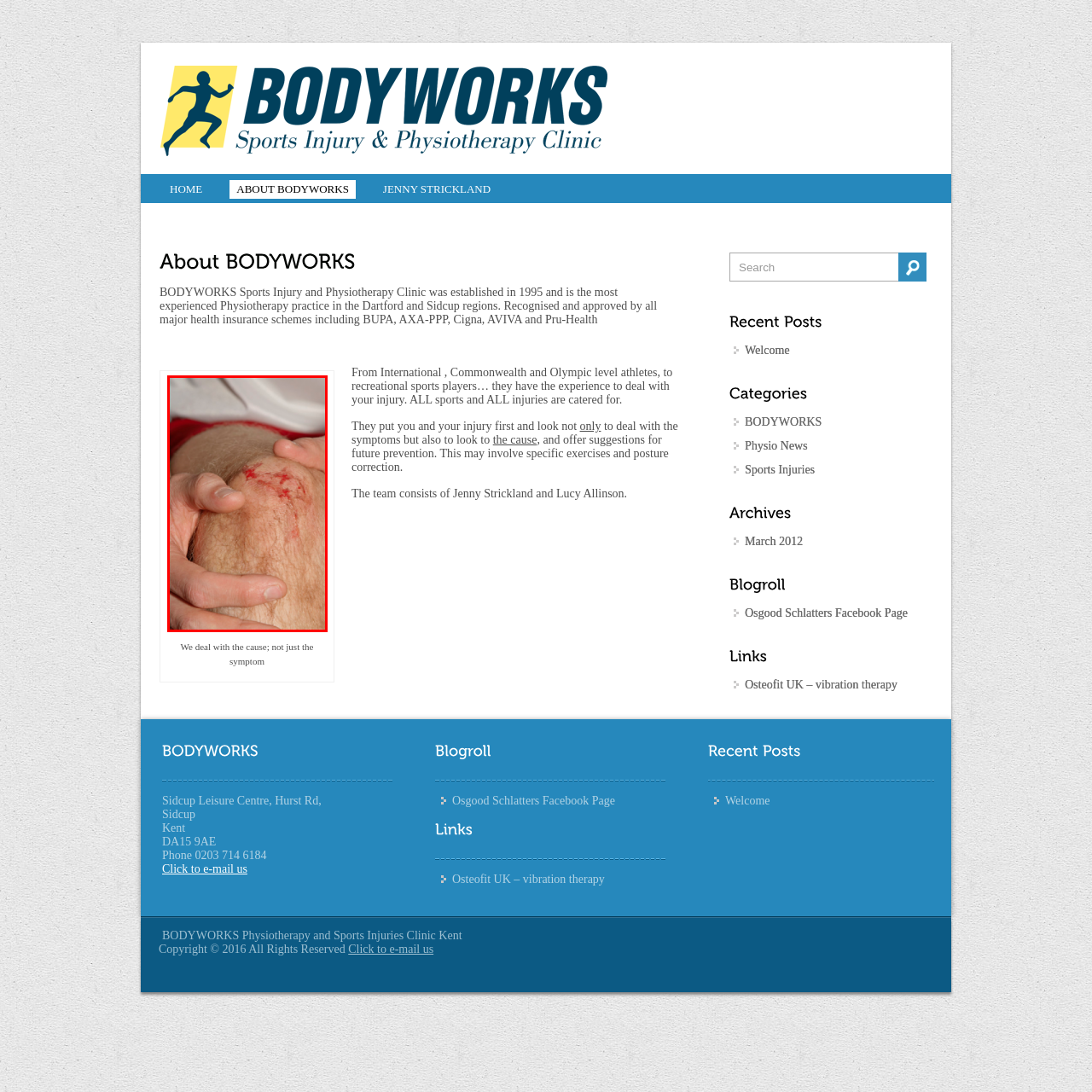What is the hand doing to the knee?
Please analyze the image within the red bounding box and provide a comprehensive answer based on the visual information.

The hand is gripping the injured knee, possibly to apply pressure or to stabilize it, which implies that the individual may be experiencing discomfort or pain.